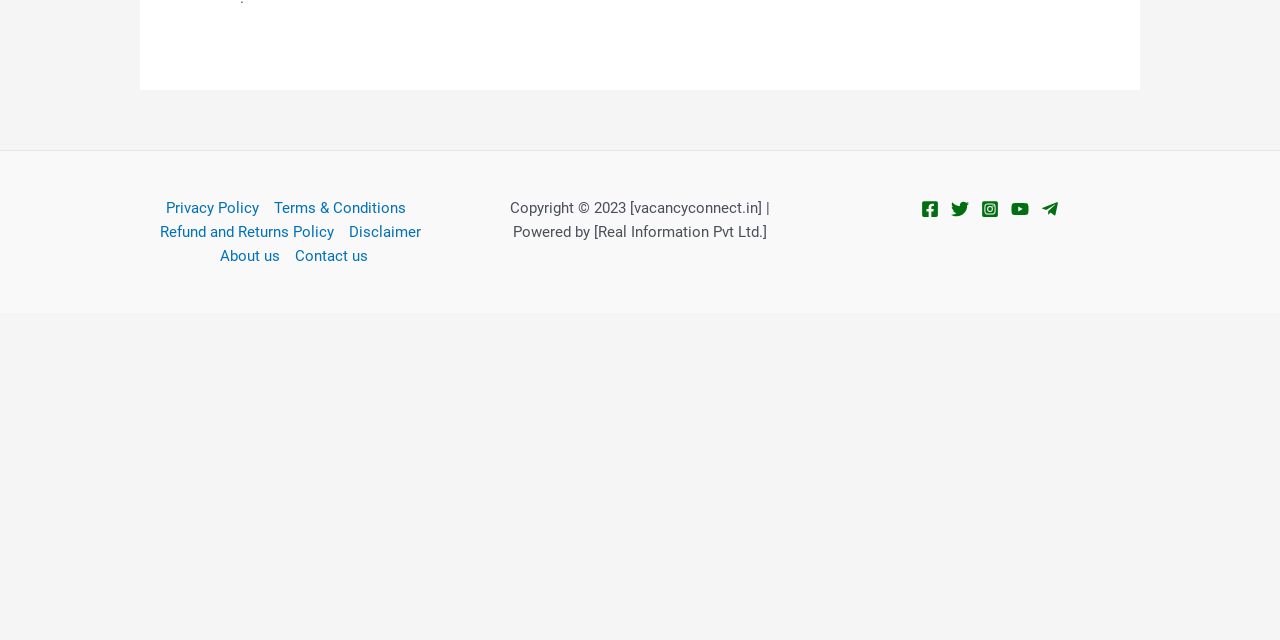Using the webpage screenshot, find the UI element described by About us. Provide the bounding box coordinates in the format (top-left x, top-left y, bottom-right x, bottom-right y), ensuring all values are floating point numbers between 0 and 1.

[0.166, 0.381, 0.224, 0.418]